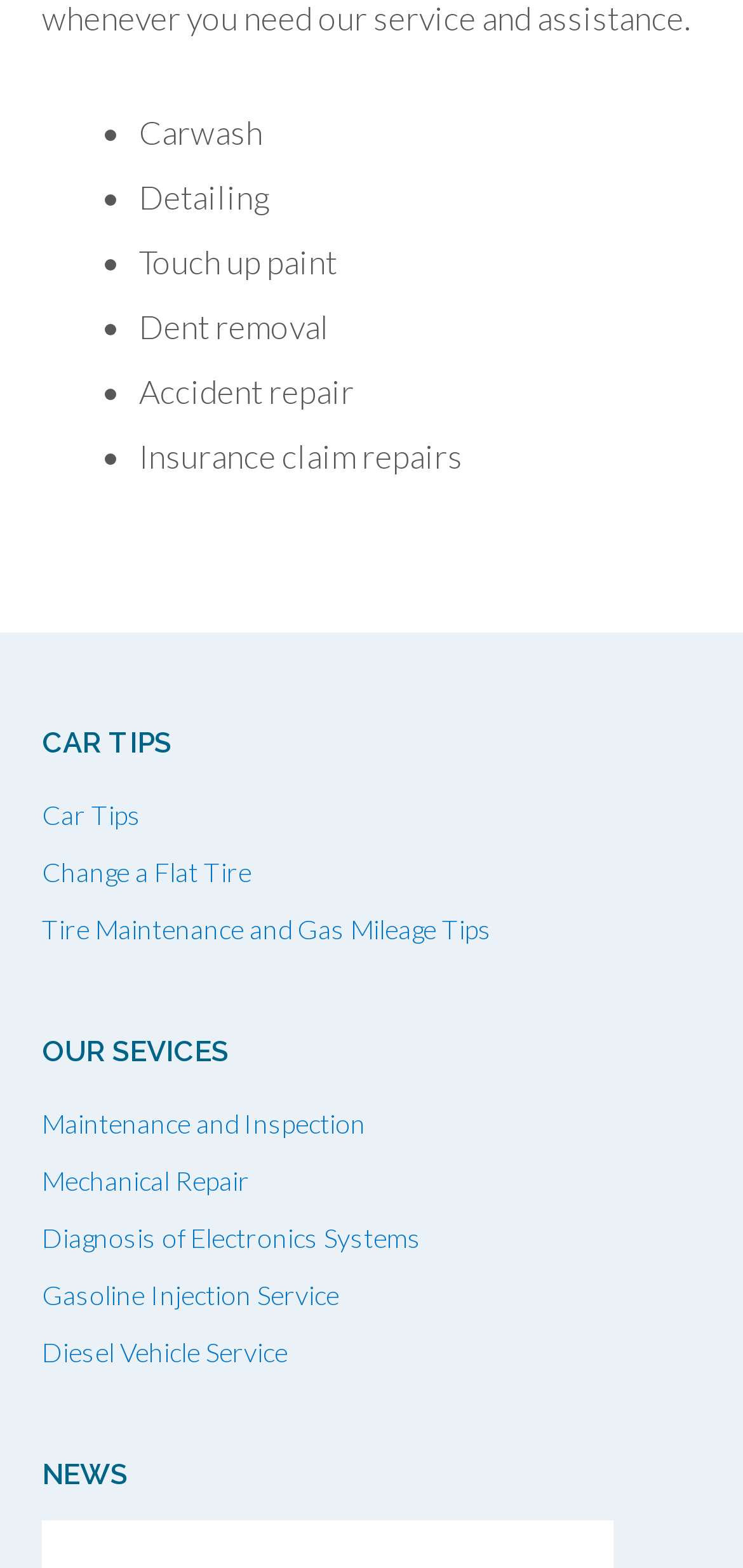Find the bounding box coordinates of the element to click in order to complete this instruction: "Click on the link 'The Christmas pickle – a German Christmas tradition largely unknown in Germany'". The bounding box coordinates must be four float numbers between 0 and 1, denoted as [left, top, right, bottom].

None